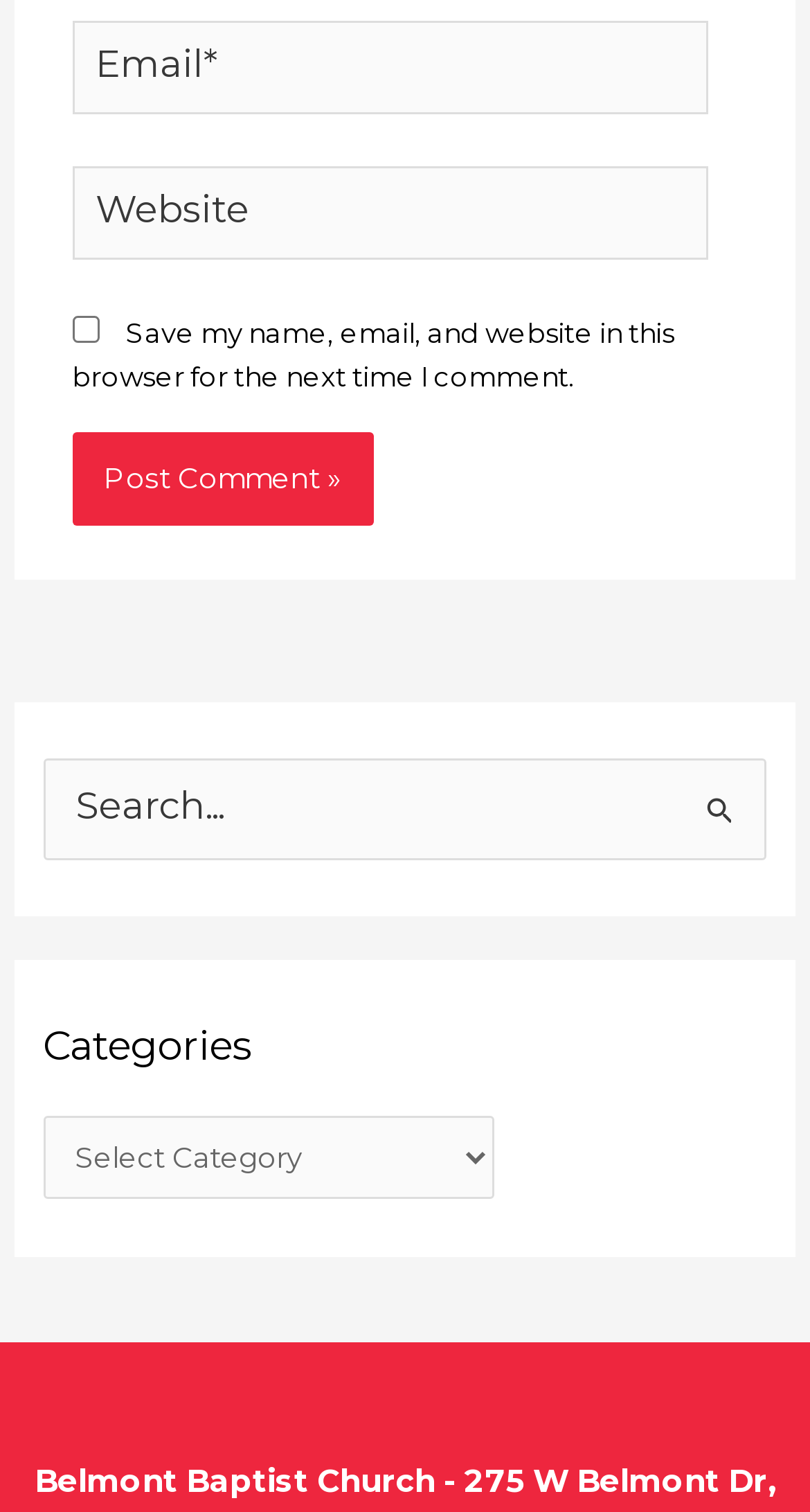Answer the question using only a single word or phrase: 
What is the required field for posting a comment?

Email